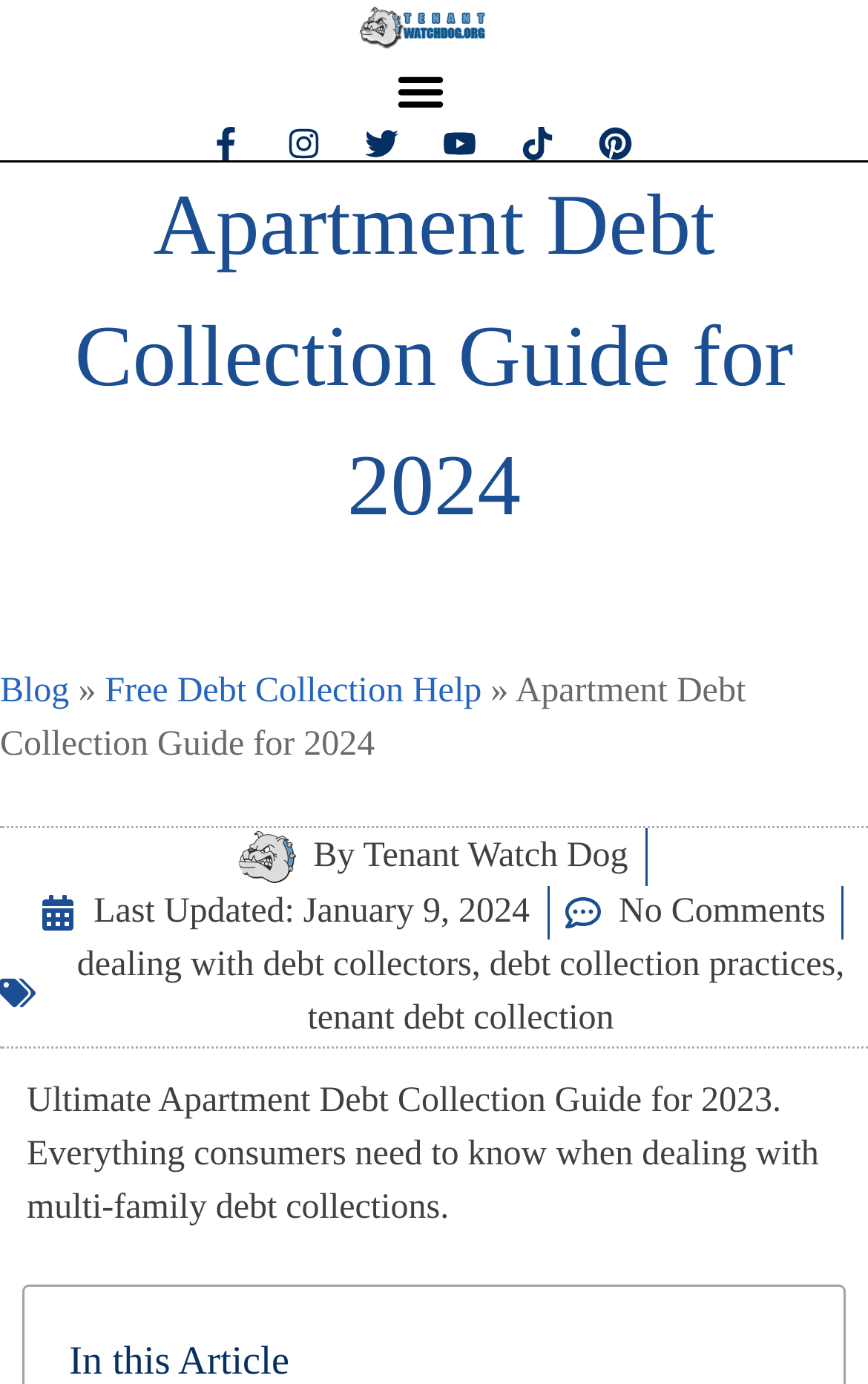Answer this question using a single word or a brief phrase:
How many social media links are present?

6